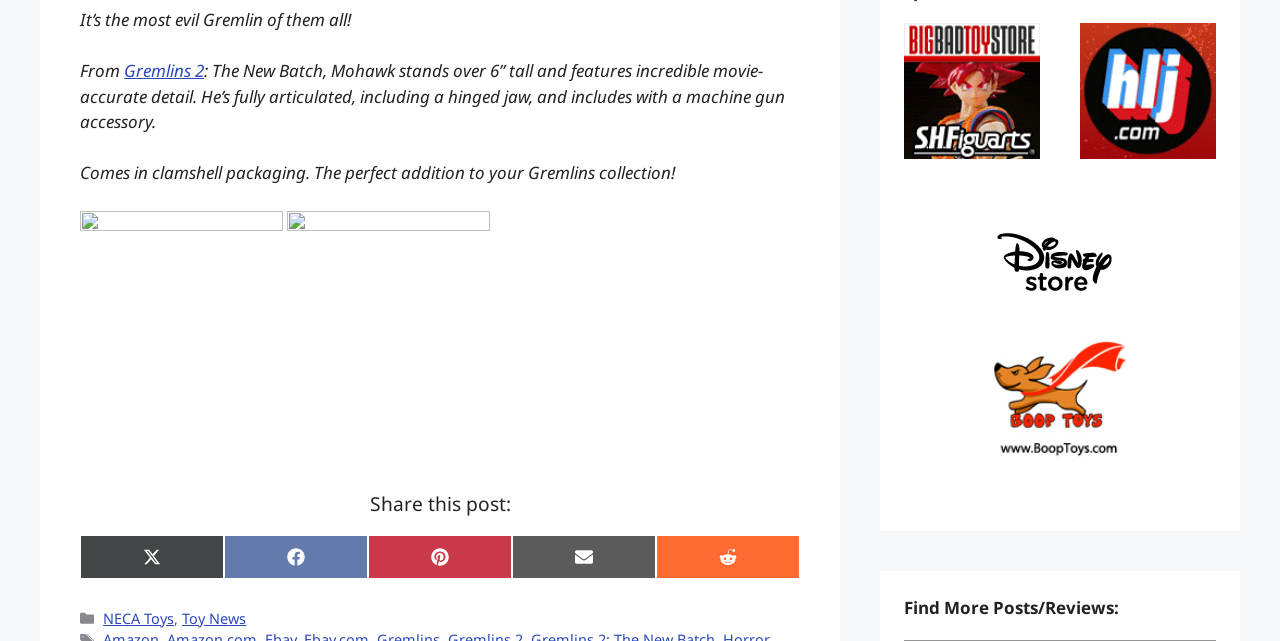Using the information in the image, give a detailed answer to the following question: What is included with the Mohawk Gremlin?

The text mentions that the Mohawk Gremlin 'includes with a machine gun accessory', indicating that it comes with a machine gun accessory.